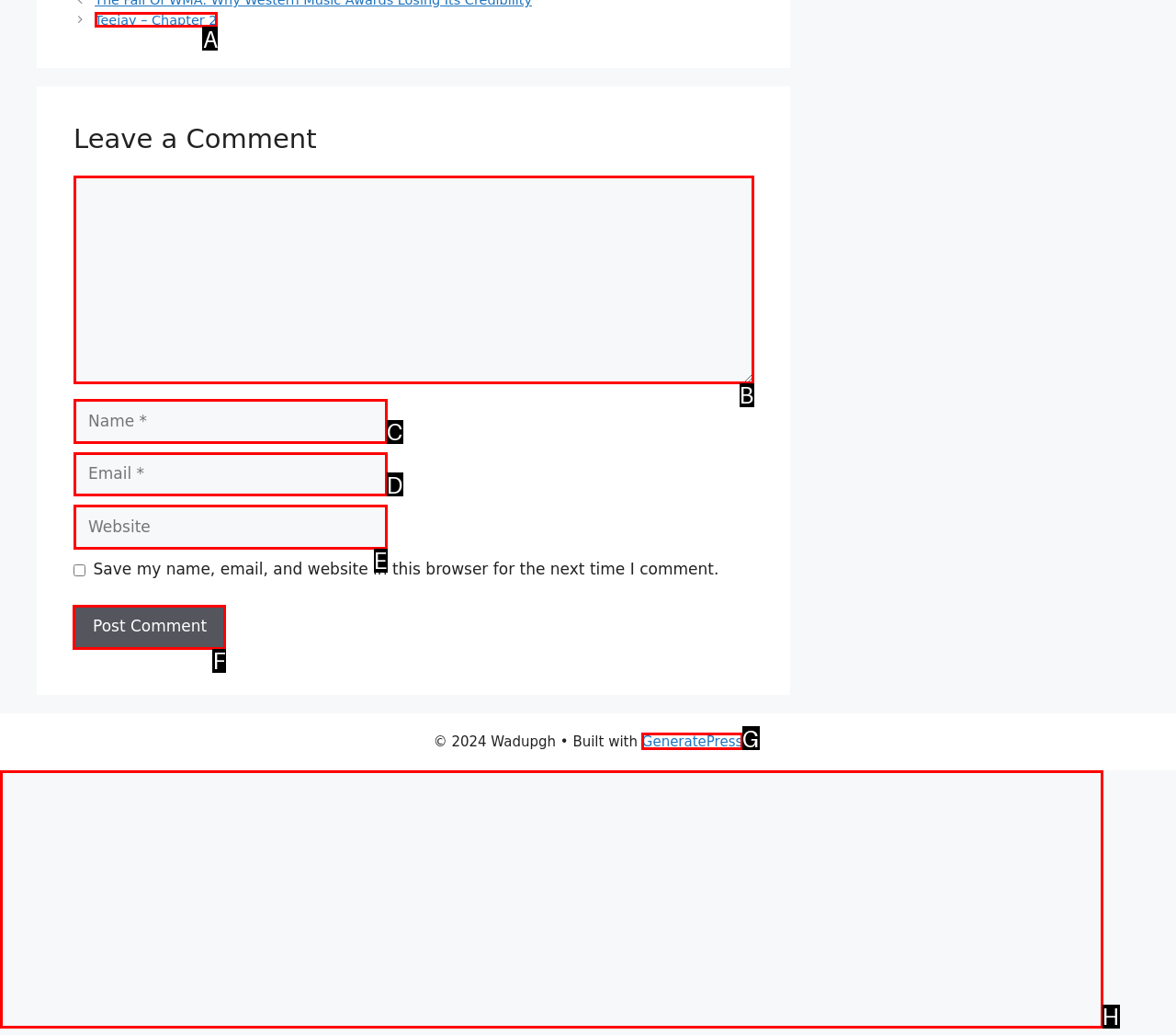Identify the correct option to click in order to accomplish the task: Click the Post Comment button Provide your answer with the letter of the selected choice.

F